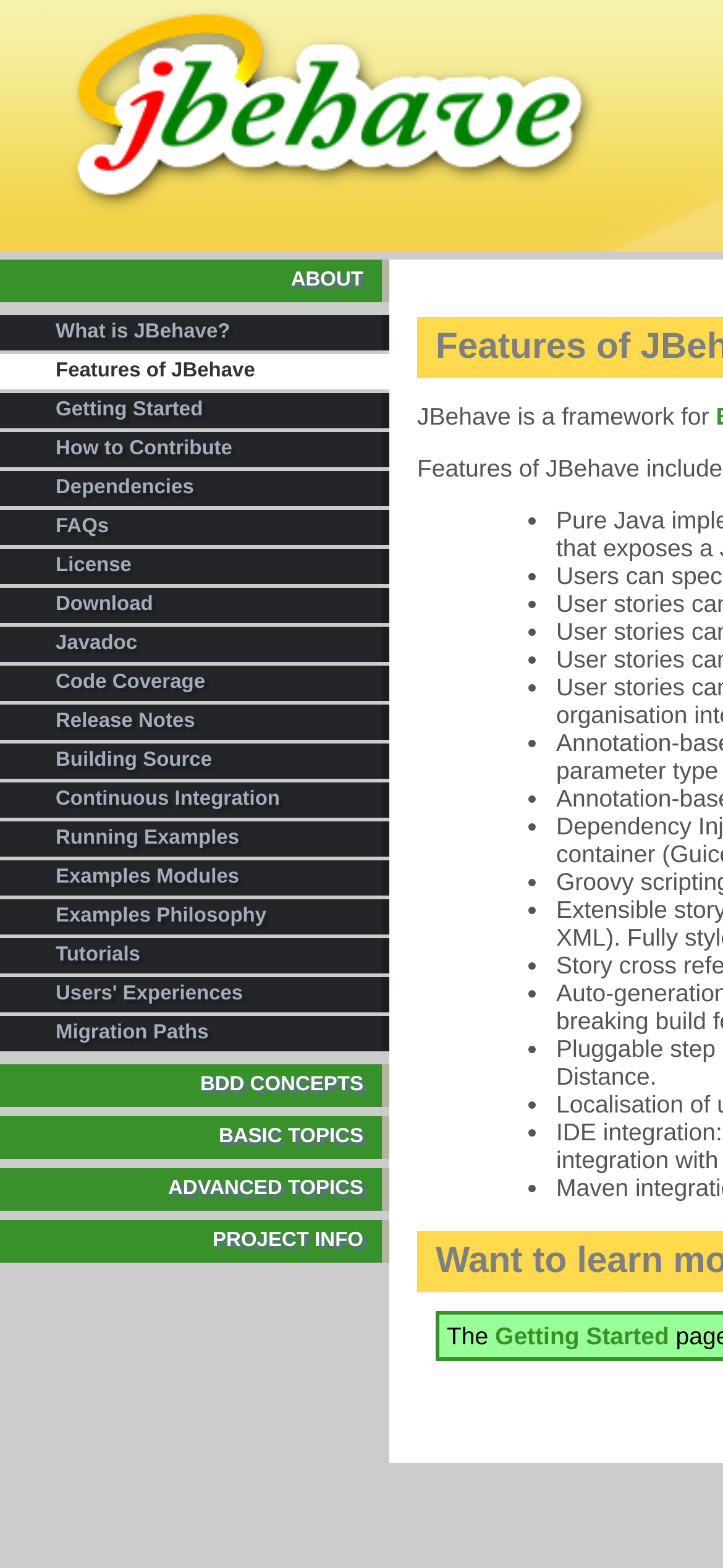Please locate the bounding box coordinates for the element that should be clicked to achieve the following instruction: "Click on 'What is JBehave?'". Ensure the coordinates are given as four float numbers between 0 and 1, i.e., [left, top, right, bottom].

[0.0, 0.201, 0.538, 0.223]